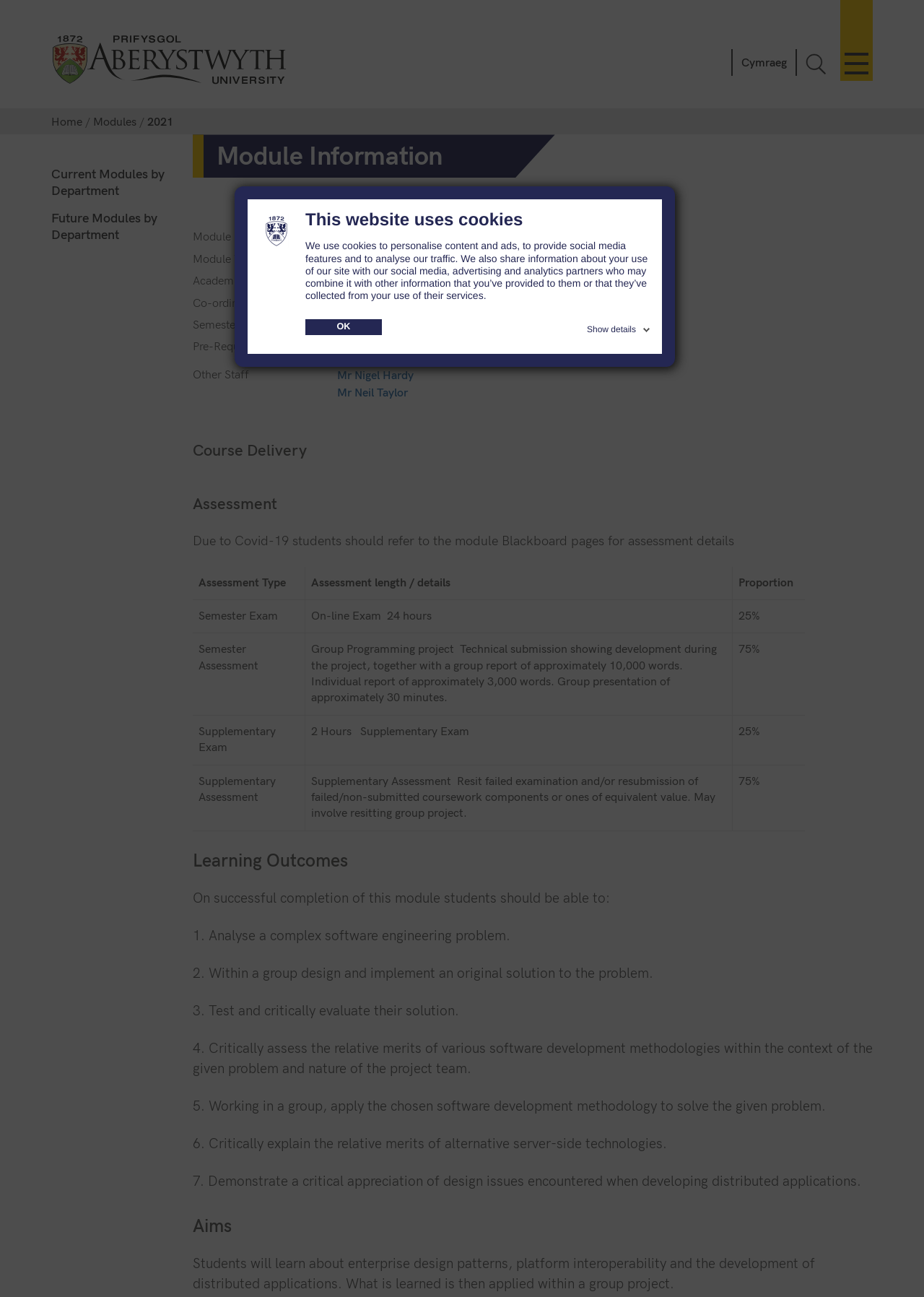Who is the co-ordinator of the module?
Answer the question with a thorough and detailed explanation.

The co-ordinator of the module can be found in the 'Module Information' section, which is located below the 'Home' and 'Modules' links. It is listed as 'Mr Neil Taylor', who is a link that can be clicked to access more information.